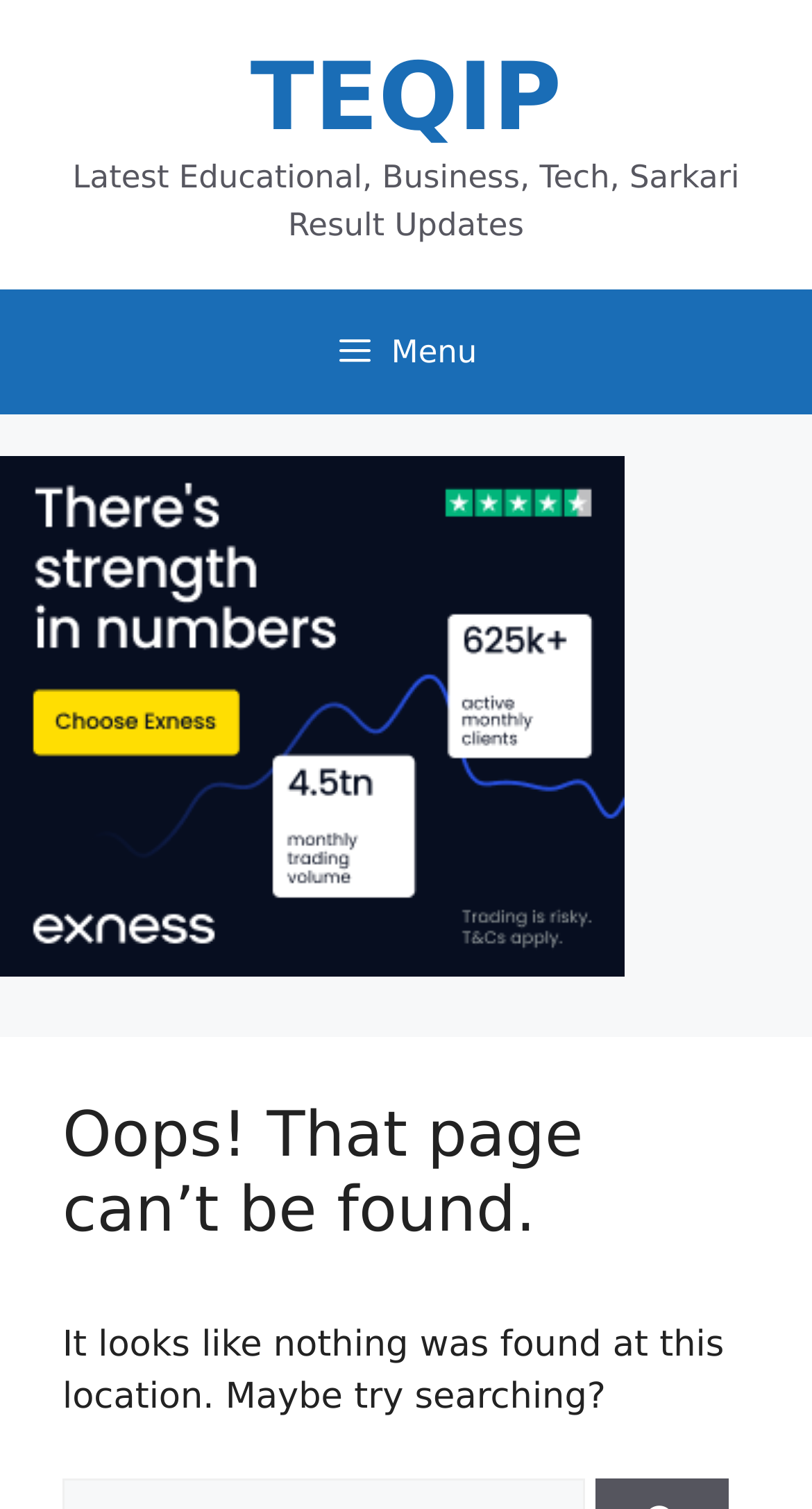Determine the bounding box coordinates for the HTML element mentioned in the following description: "Menu". The coordinates should be a list of four floats ranging from 0 to 1, represented as [left, top, right, bottom].

[0.051, 0.192, 0.949, 0.275]